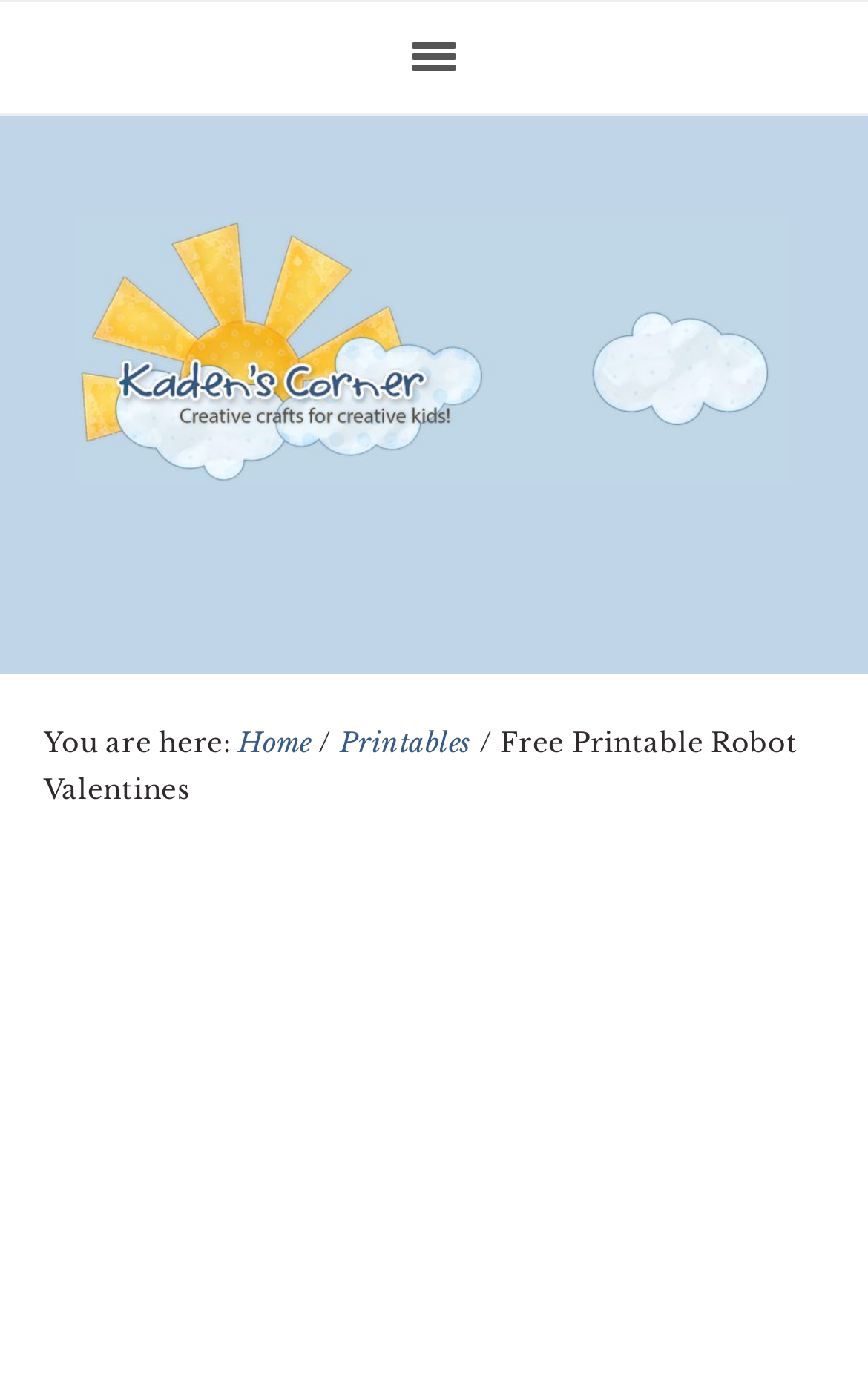What is the name of the website?
Provide a detailed answer to the question, using the image to inform your response.

I determined the name of the website by looking at the link with the text 'KADEN'S CORNER' which is likely to be the website's title or logo.